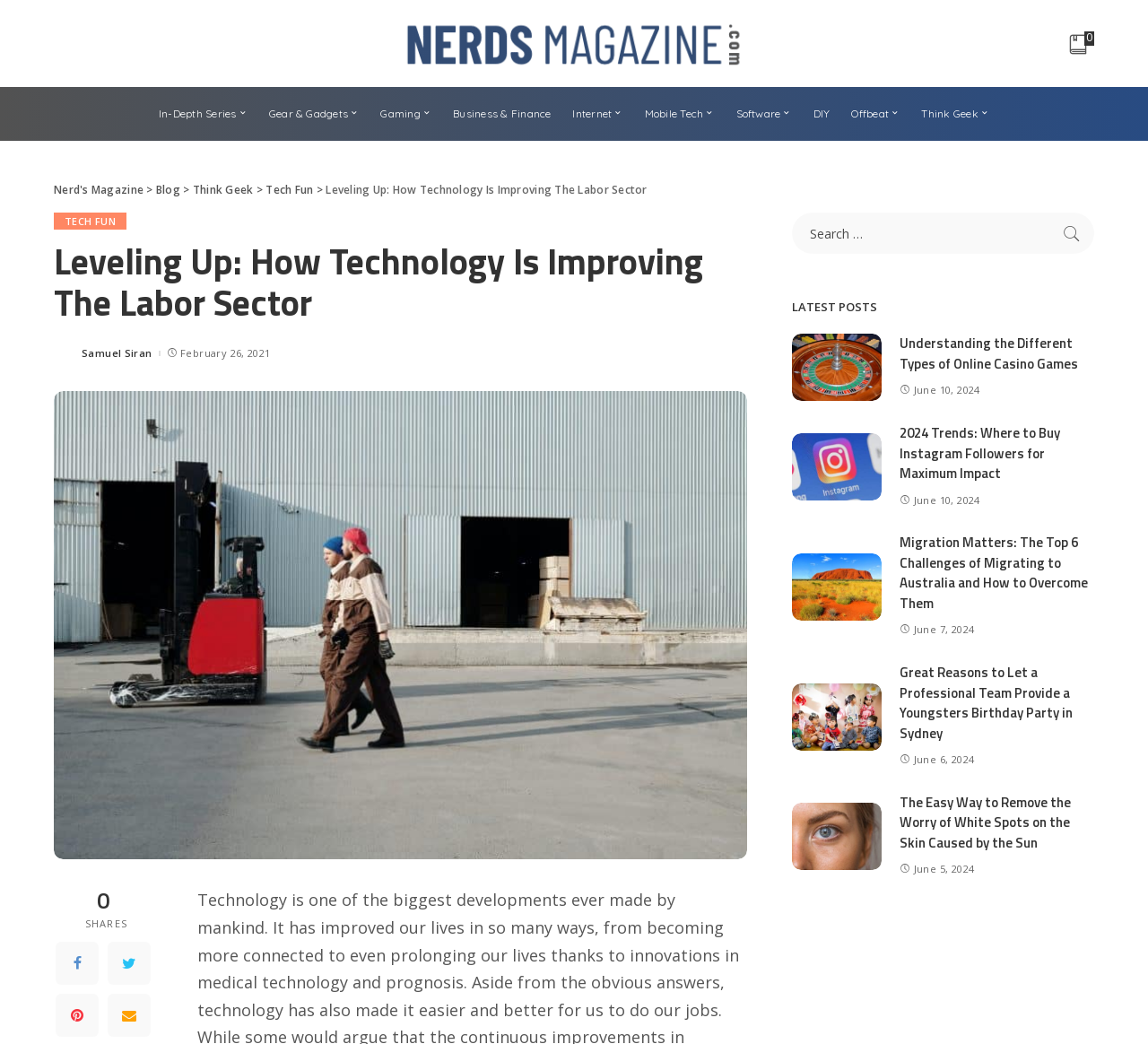Bounding box coordinates are to be given in the format (top-left x, top-left y, bottom-right x, bottom-right y). All values must be floating point numbers between 0 and 1. Provide the bounding box coordinate for the UI element described as: name="s" placeholder="Search …"

[0.69, 0.204, 0.953, 0.243]